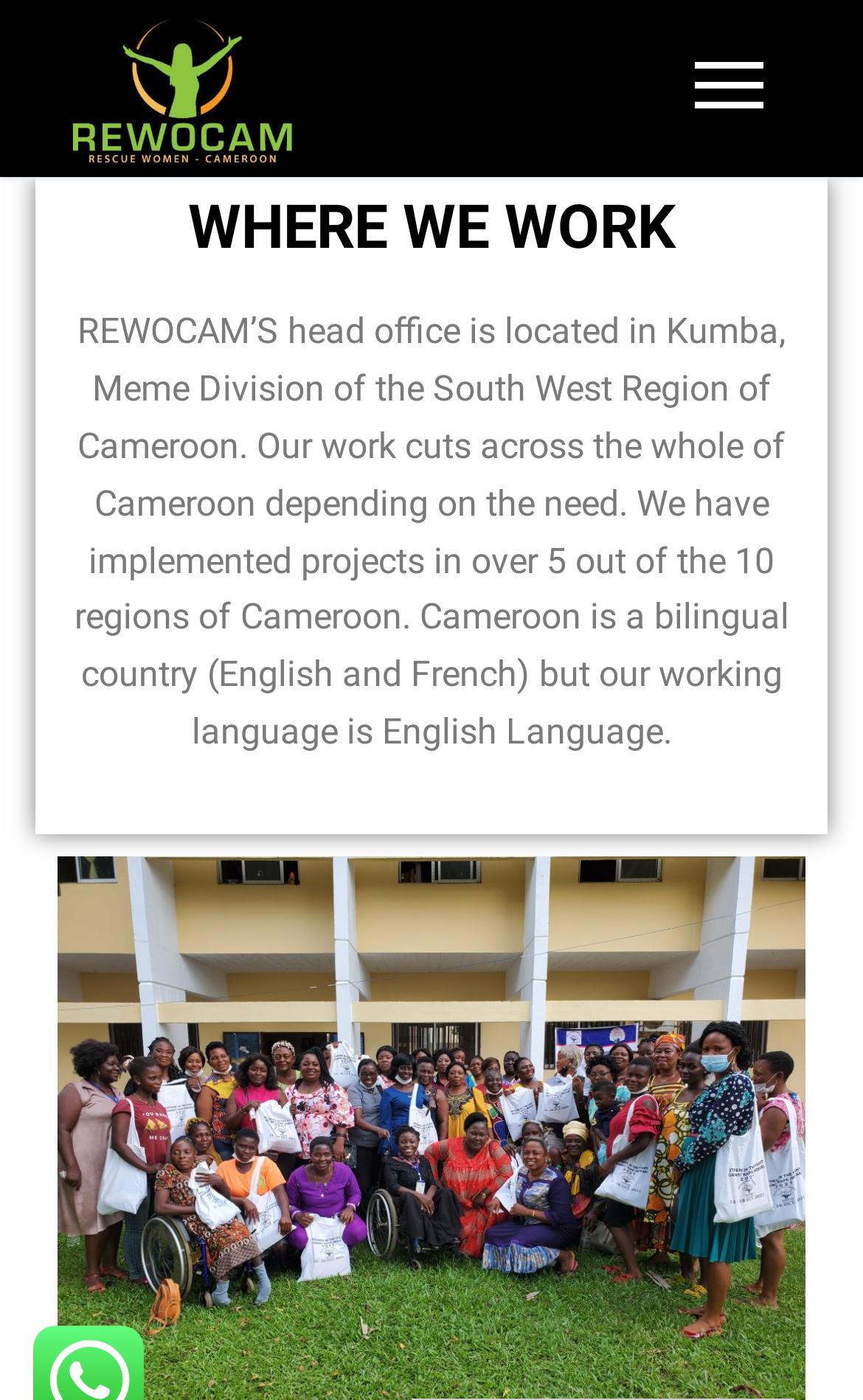Identify and provide the bounding box for the element described by: "alt="REWOCAM"".

[0.062, 0.0, 0.369, 0.126]